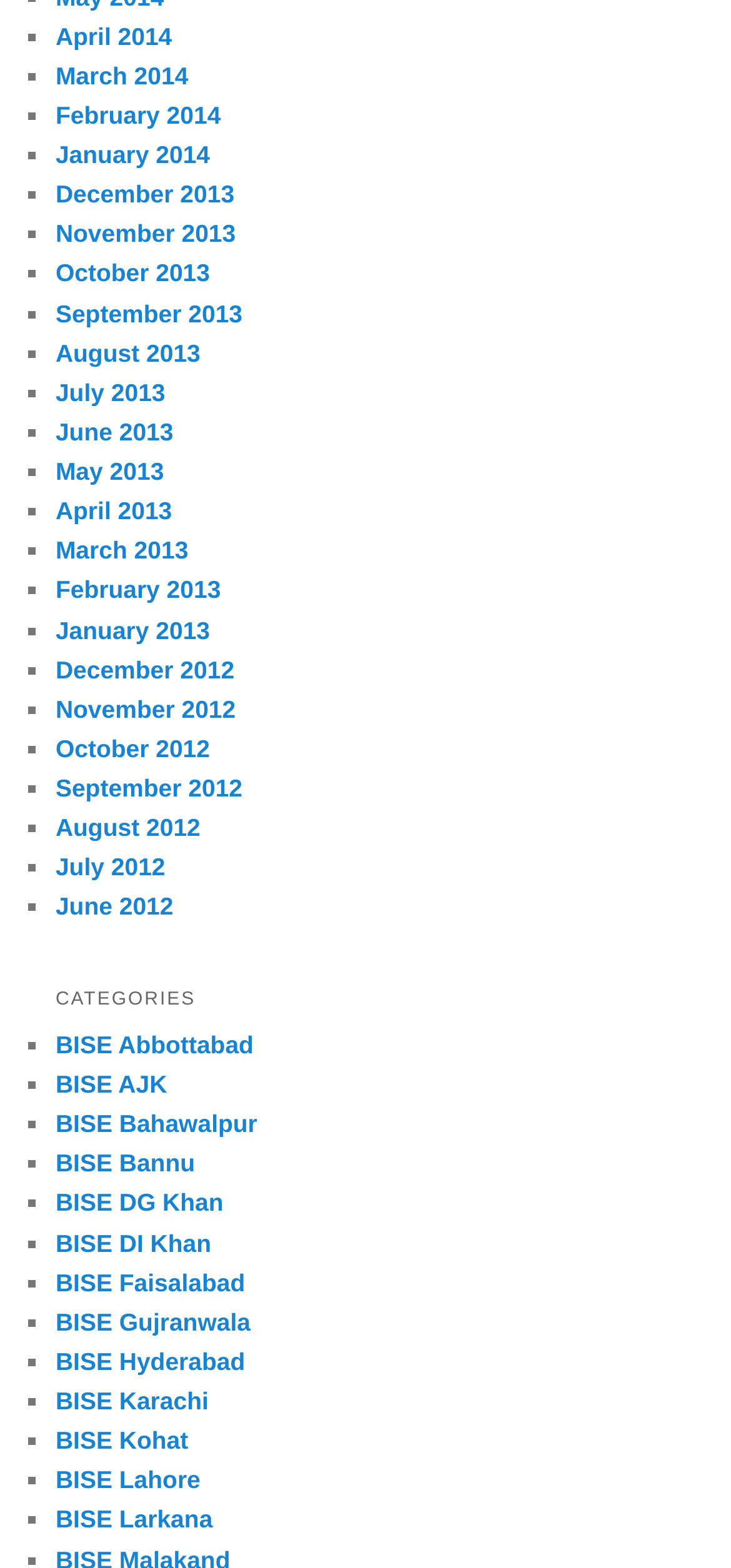Please determine the bounding box of the UI element that matches this description: BISE DG Khan. The coordinates should be given as (top-left x, top-left y, bottom-right x, bottom-right y), with all values between 0 and 1.

[0.076, 0.758, 0.306, 0.776]